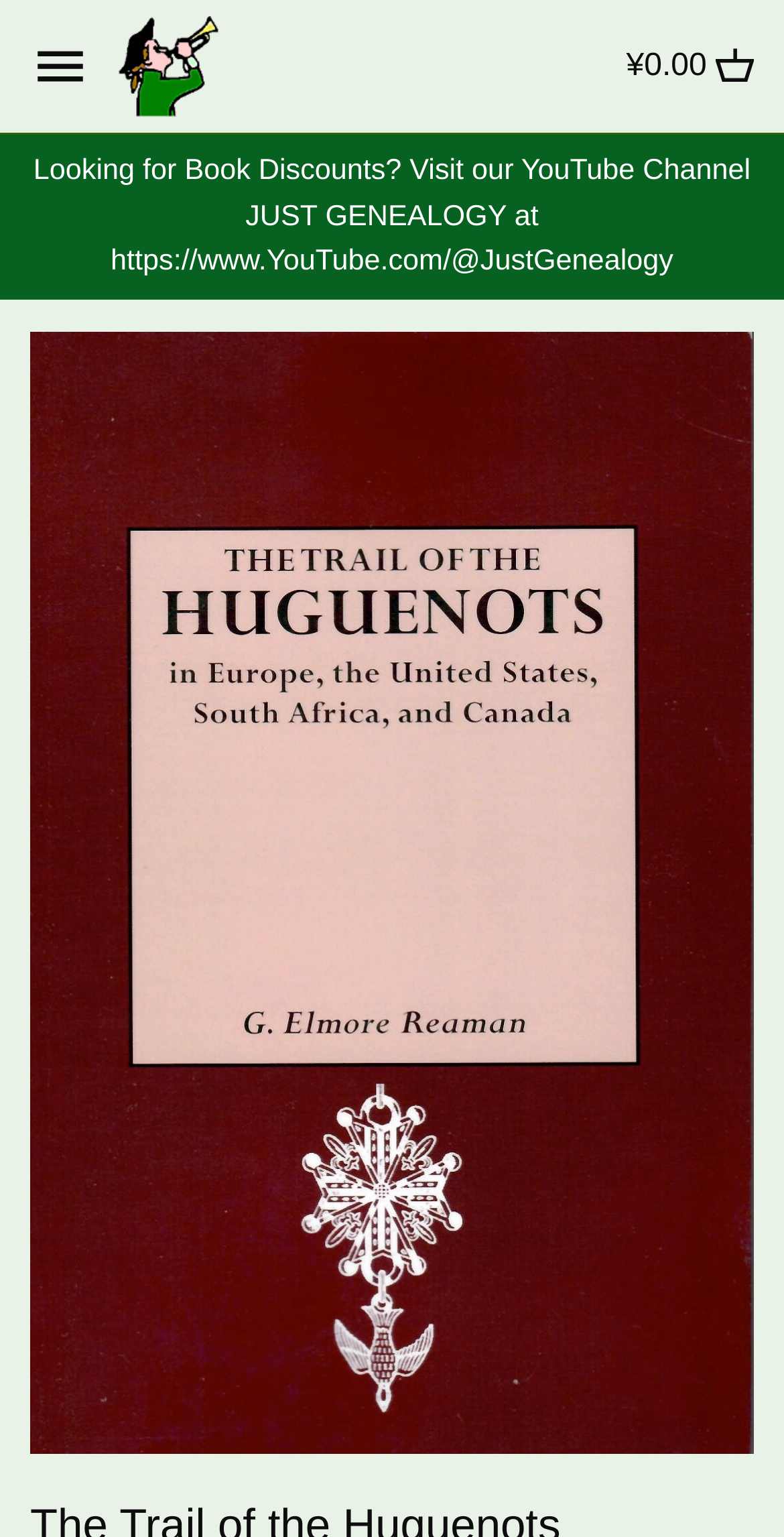Generate a thorough description of the webpage.

The webpage appears to be a genealogy website, specifically focused on the Trail of the Huguenots in Europe, the United States, South Africa, and Canada. The page is divided into several sections, with a prominent navigation menu on the left side.

At the top of the page, there is a static text element that reads "Looking for Book Discounts? Visit our YouTube Channel JUST GENEALOGY at https://www.YouTube.com/@JustGenealogy". Below this, there is a link to open the navigation menu, accompanied by an image.

The navigation menu on the left side of the page is organized into several categories, including "Baseball", "Biography", "Children", "Colonial Times", and many others. Each category has a corresponding link, and some of them have a "Right" button with a popup menu.

Below the navigation menu, there are several sections of links, each with a "Left" and "Right" button. These sections appear to be organized by state or region, with links to specific counties or topics. For example, one section has links to Alabama, Arkansas, Arizona, and other states, while another section has links to Autauga County, Baldwin County, Barbour County, and other counties in Alabama.

At the top right corner of the page, there is a link that reads "¥0.00", accompanied by an image. Below this, there is a link to a YouTube channel.

Overall, the webpage appears to be a resource for genealogists and historians, providing access to a wide range of topics and resources related to the Trail of the Huguenots.